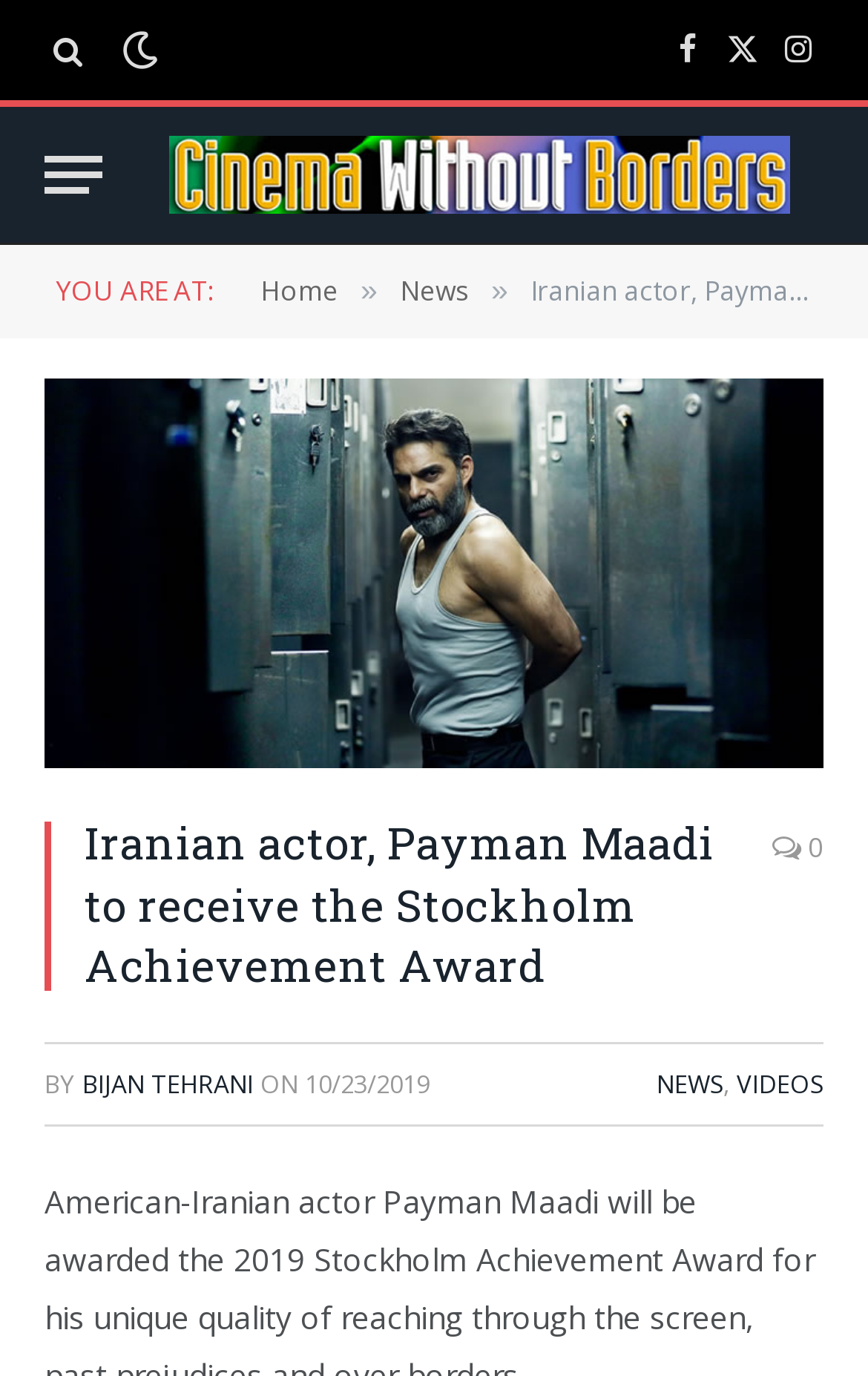Specify the bounding box coordinates for the region that must be clicked to perform the given instruction: "Check the Twitter link".

[0.827, 0.0, 0.885, 0.073]